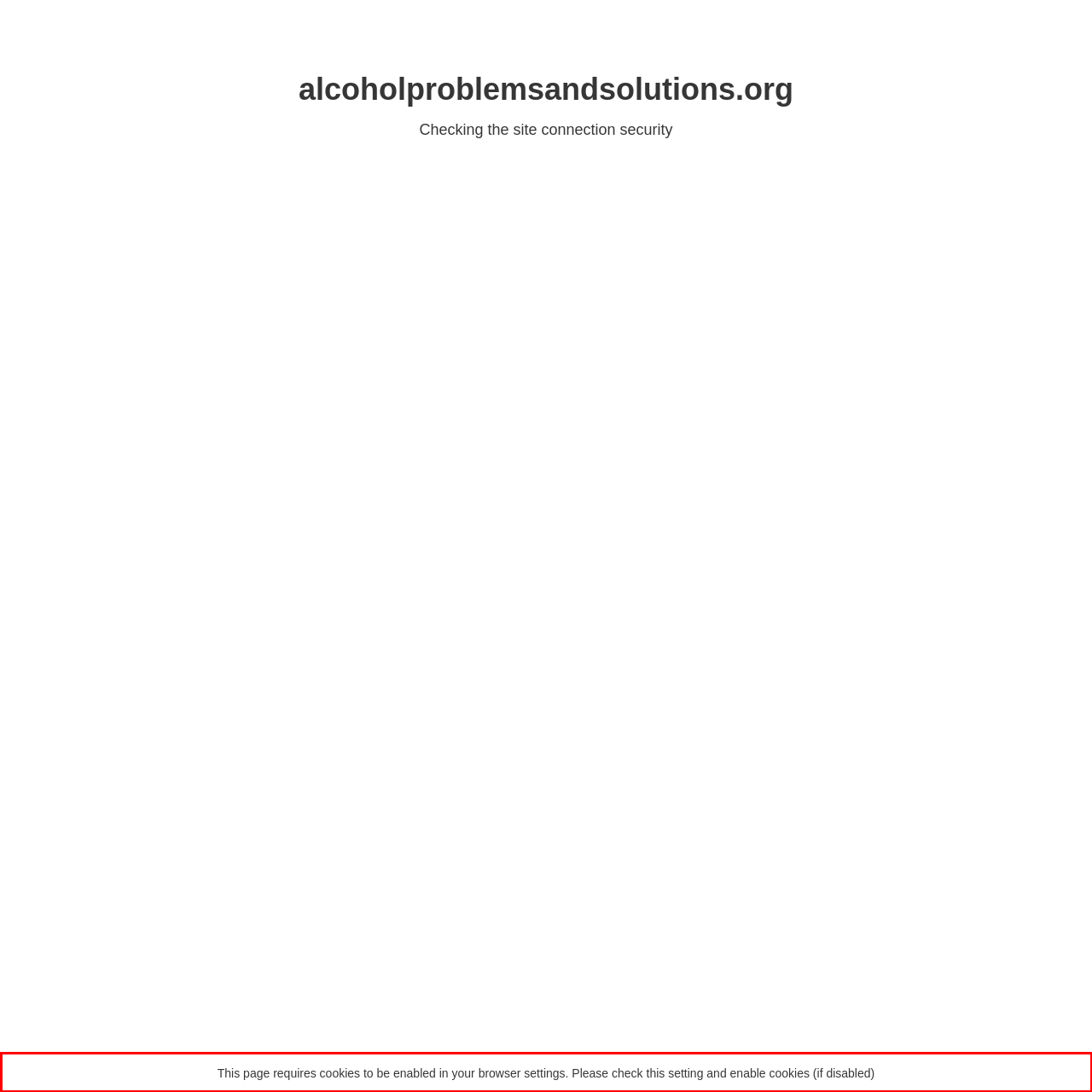You are presented with a screenshot containing a red rectangle. Extract the text found inside this red bounding box.

This page requires cookies to be enabled in your browser settings. Please check this setting and enable cookies (if disabled)